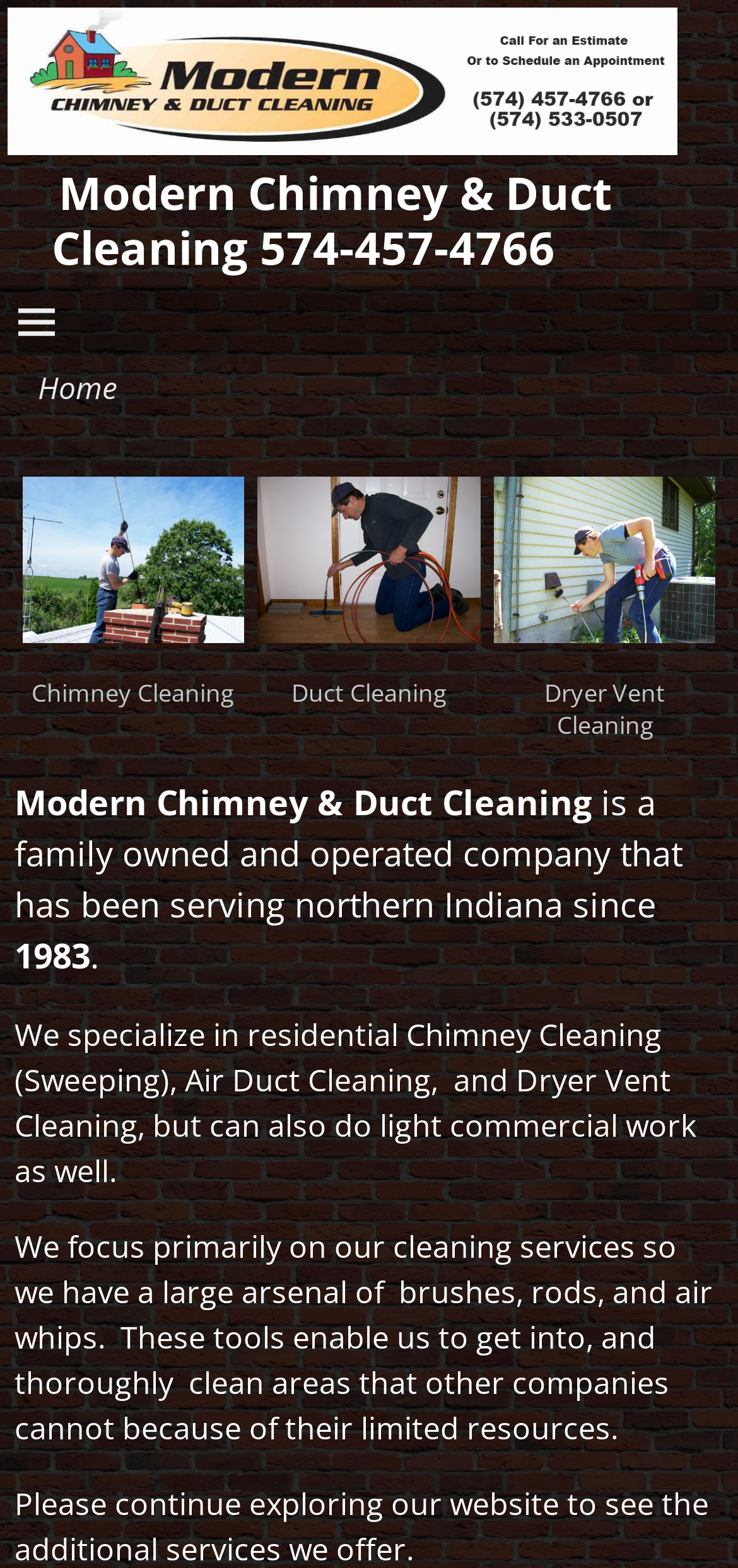Refer to the image and answer the question with as much detail as possible: What is the company's phone number?

The company's phone number can be found on the top of the webpage, next to the company name 'Modern Chimney & Duct Cleaning'.